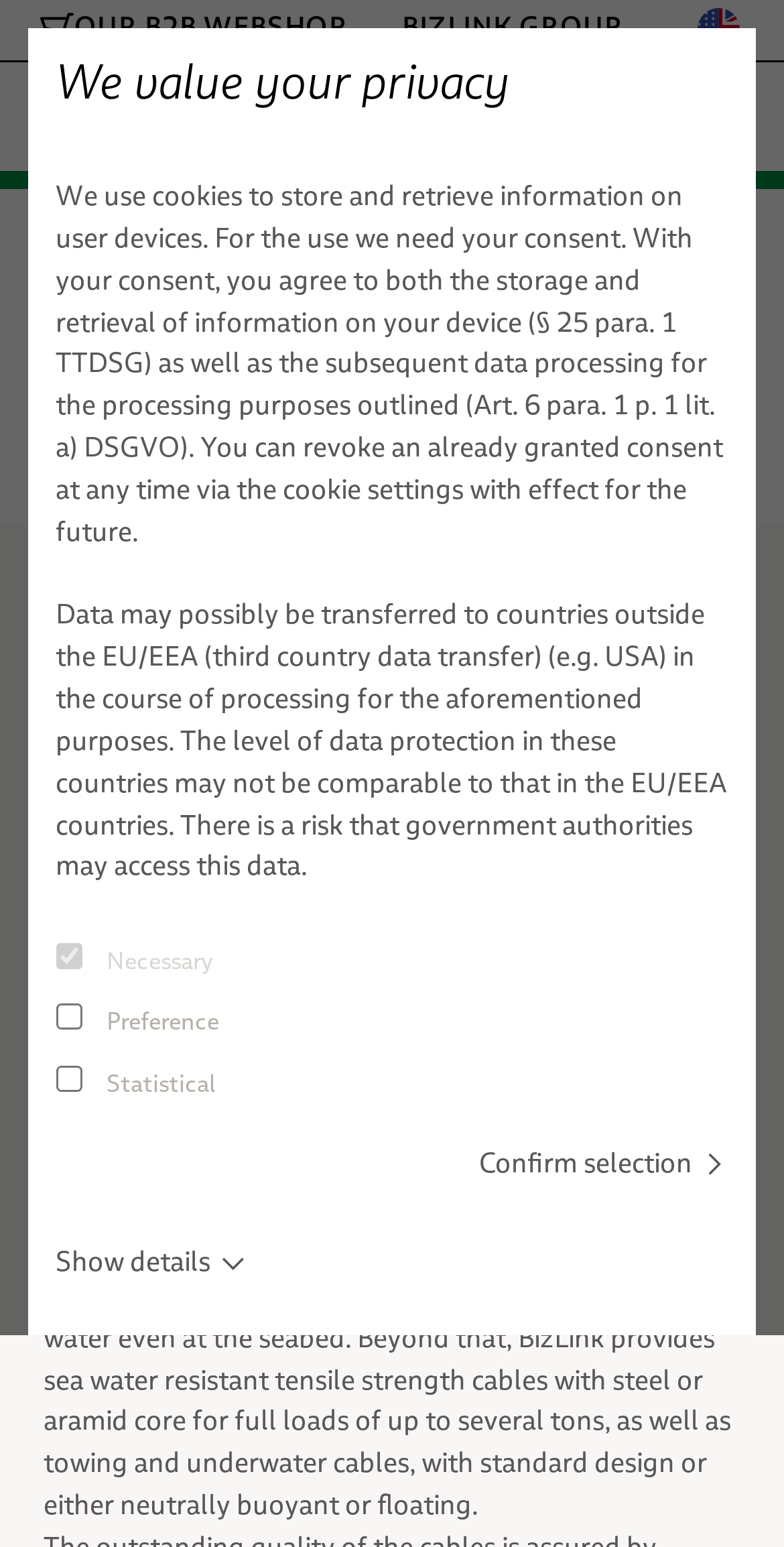How many language options are available?
Refer to the screenshot and answer in one word or phrase.

Three